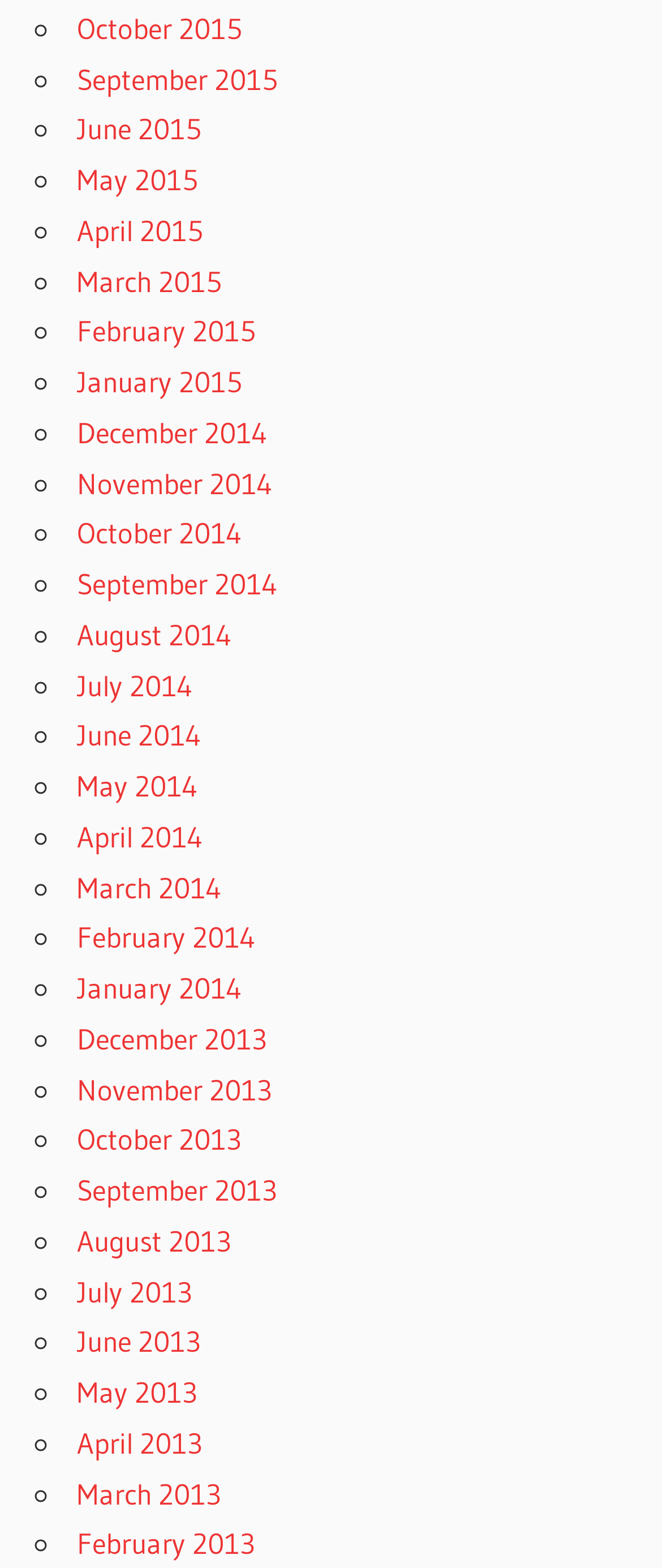Determine the bounding box coordinates of the section I need to click to execute the following instruction: "View October 2015". Provide the coordinates as four float numbers between 0 and 1, i.e., [left, top, right, bottom].

[0.116, 0.006, 0.365, 0.029]